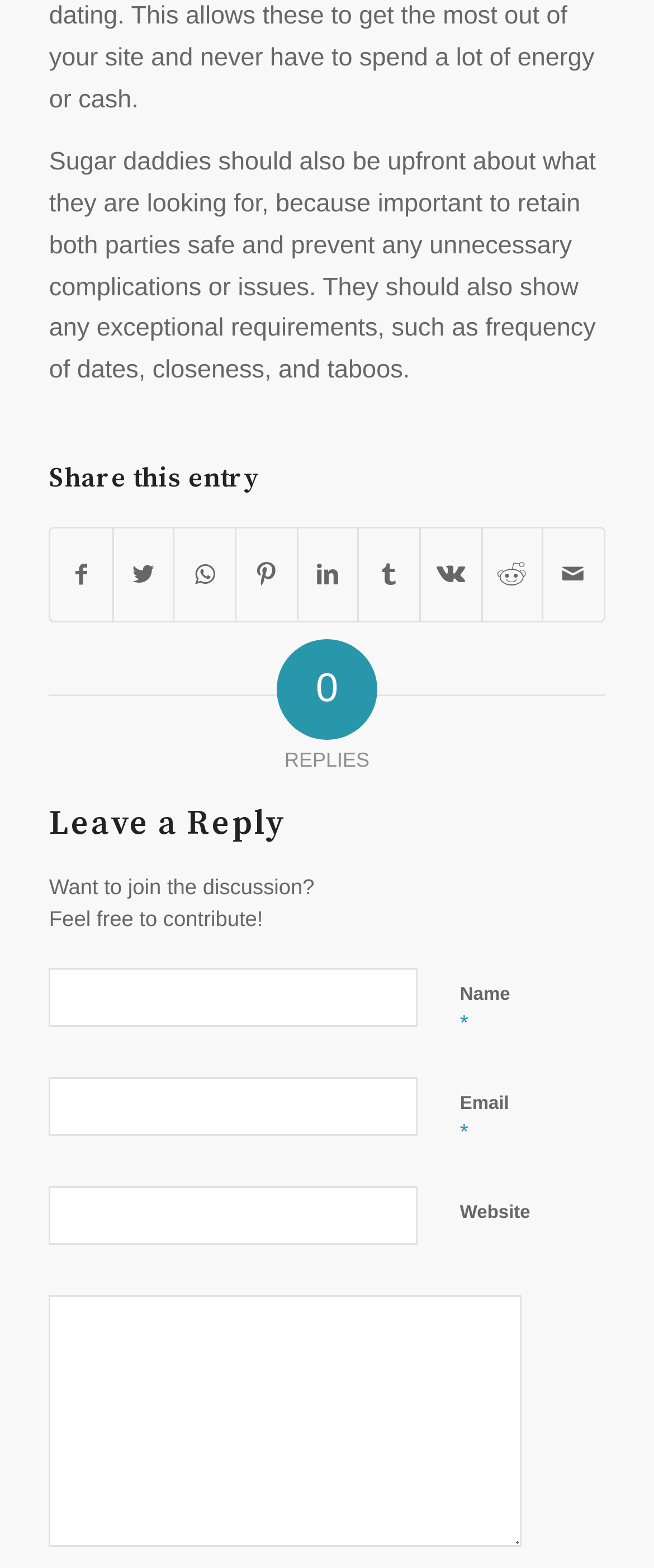Find the bounding box coordinates for the area that must be clicked to perform this action: "Enter your name".

[0.075, 0.617, 0.639, 0.655]